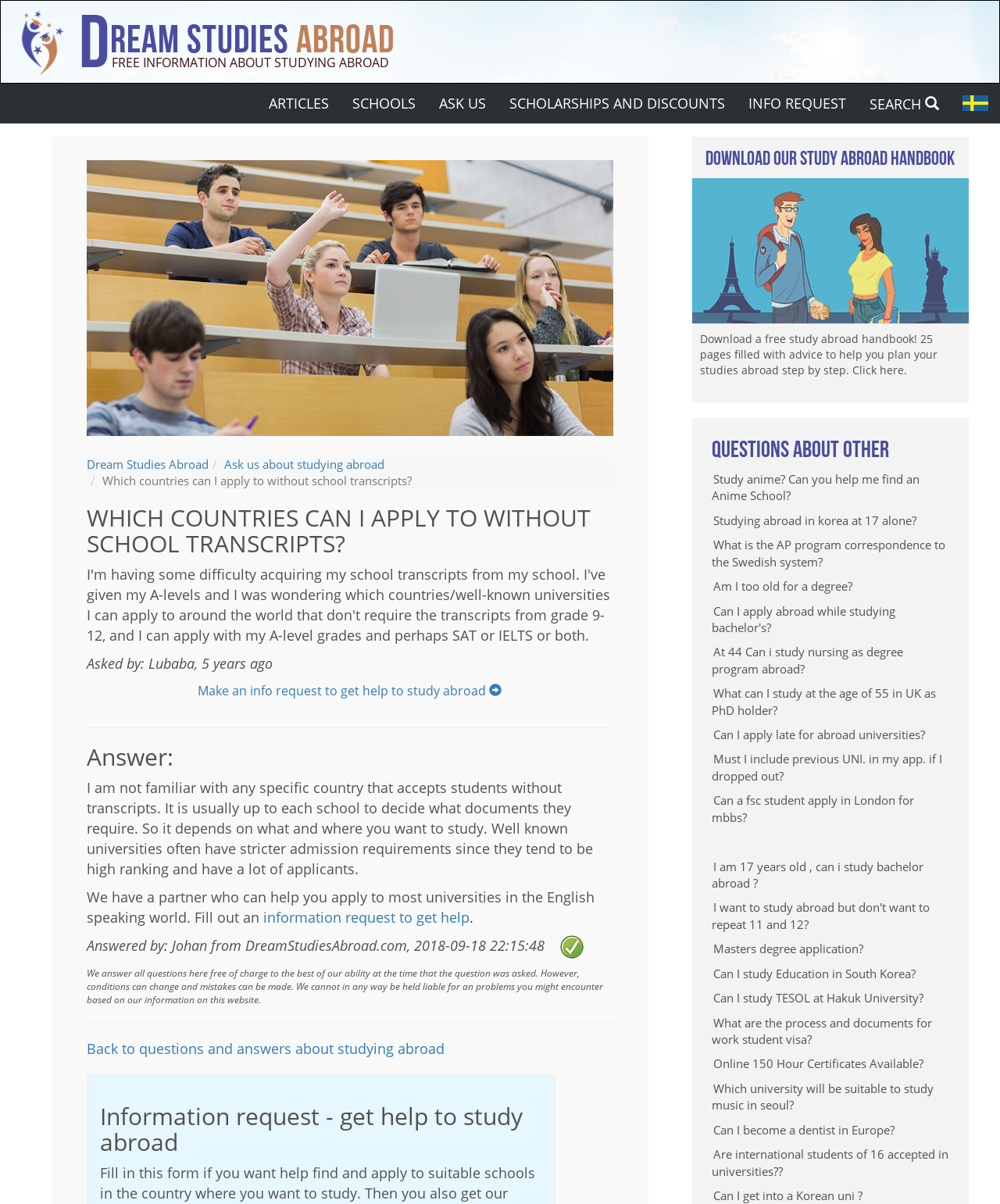Reply to the question below using a single word or brief phrase:
What is the name of the website that provides help to study abroad?

Dream Studies Abroad